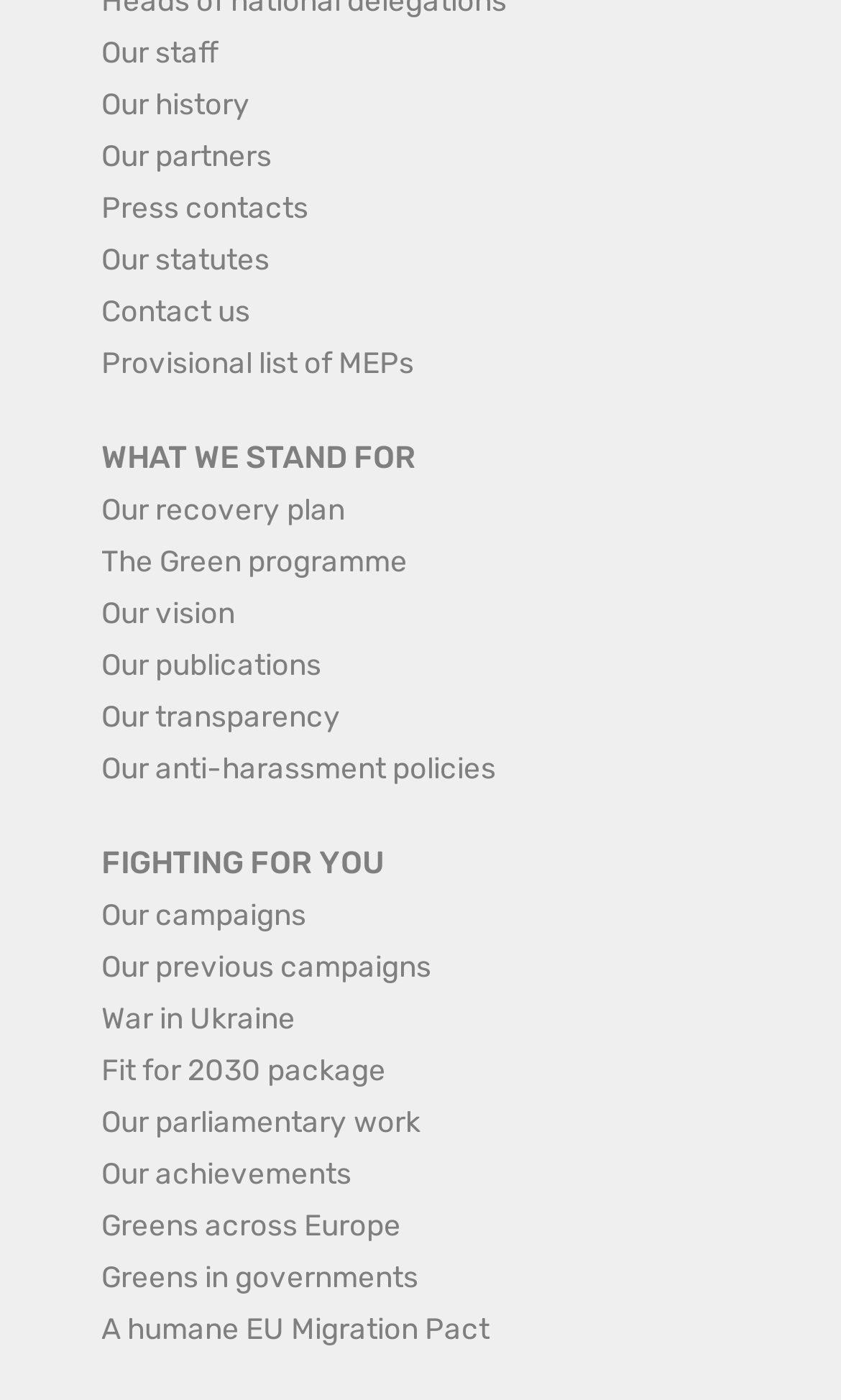Find and specify the bounding box coordinates that correspond to the clickable region for the instruction: "Learn about the staff".

[0.121, 0.024, 0.259, 0.049]